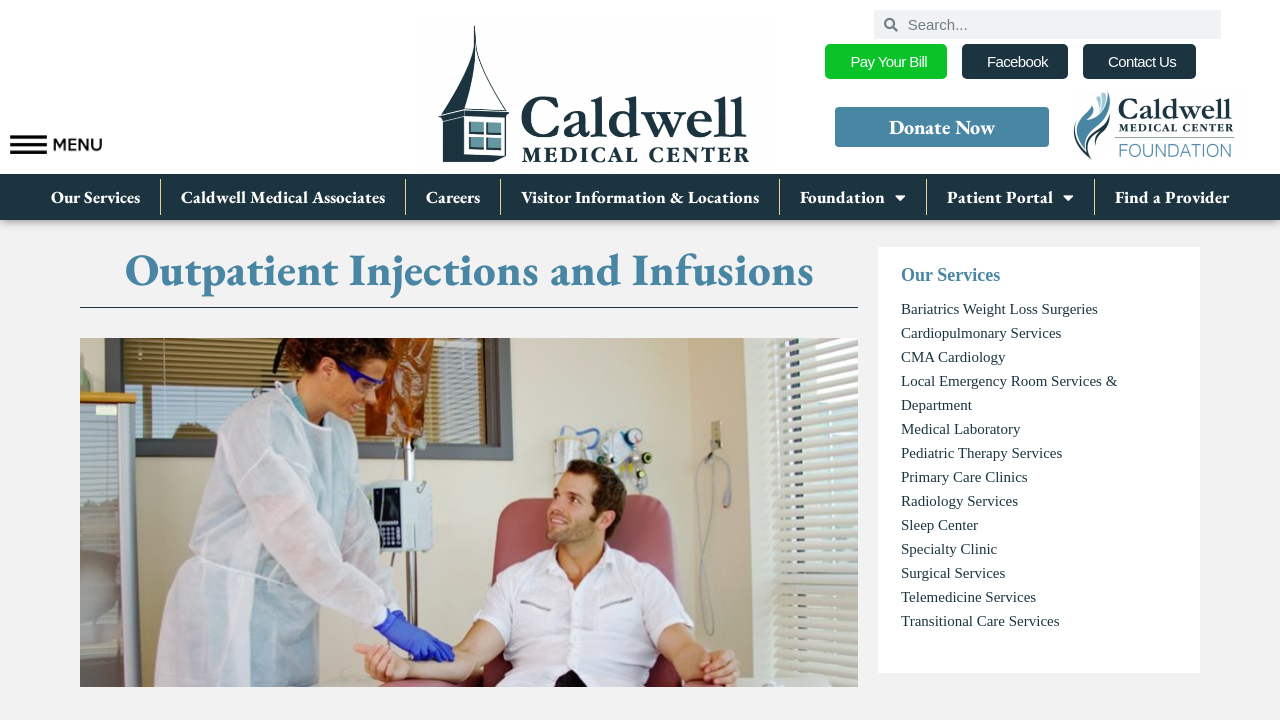What is the topic of the image on the page?
Please provide a single word or phrase as the answer based on the screenshot.

Outpatient infusion center